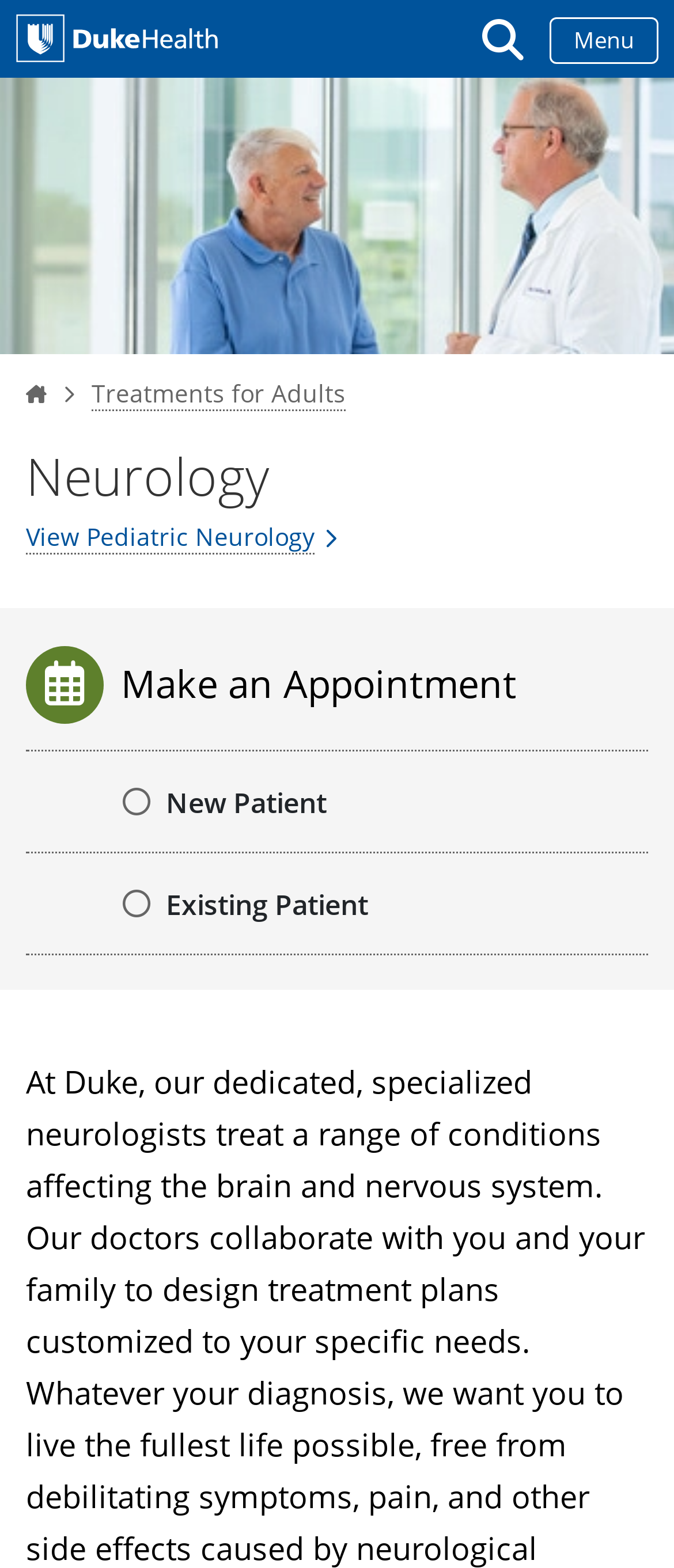What is the purpose of the 'Toggle mega menu' button?
Refer to the image and provide a concise answer in one word or phrase.

To show/hide menu